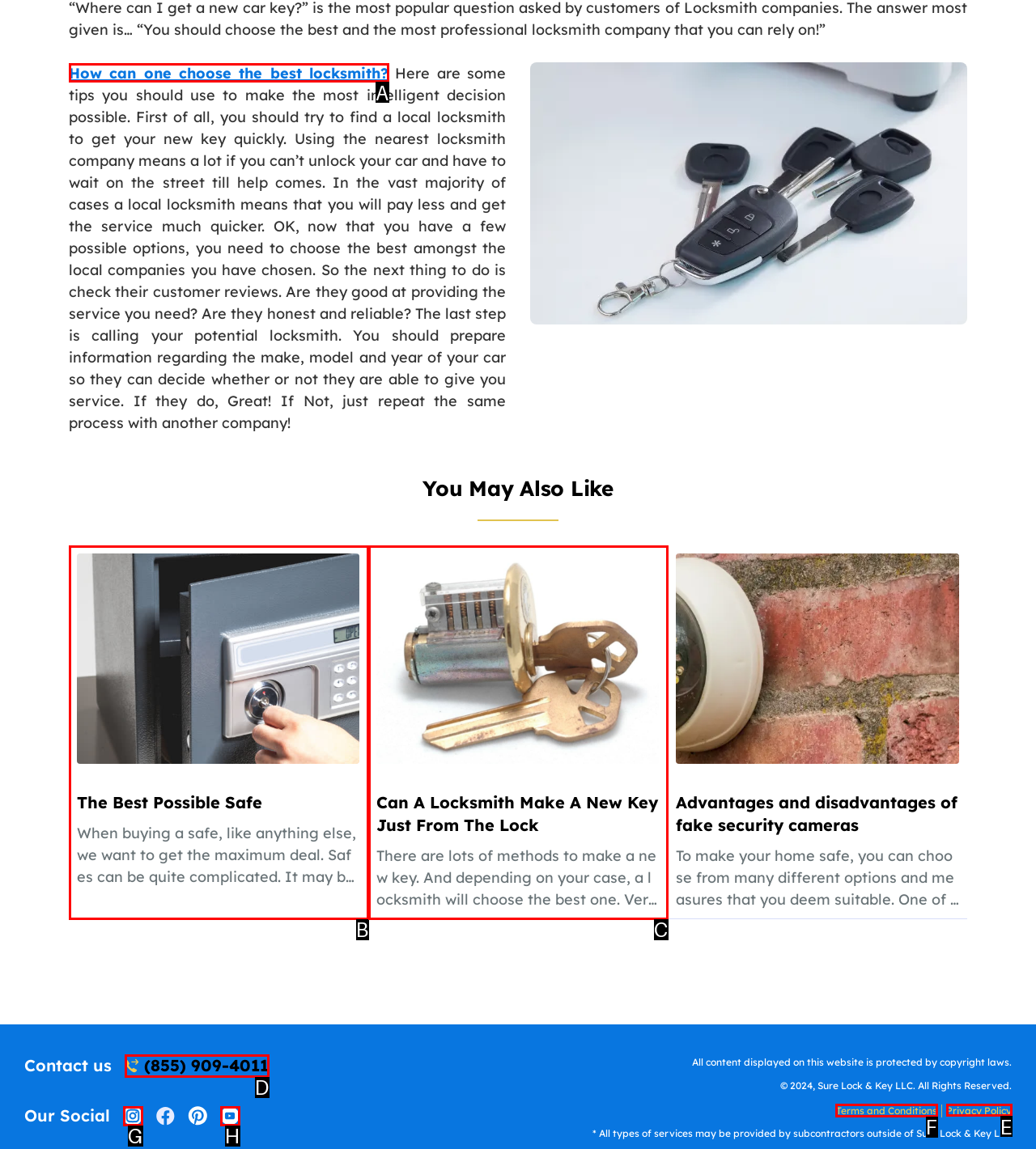Determine the letter of the UI element that you need to click to perform the task: Check the Terms and Conditions.
Provide your answer with the appropriate option's letter.

F